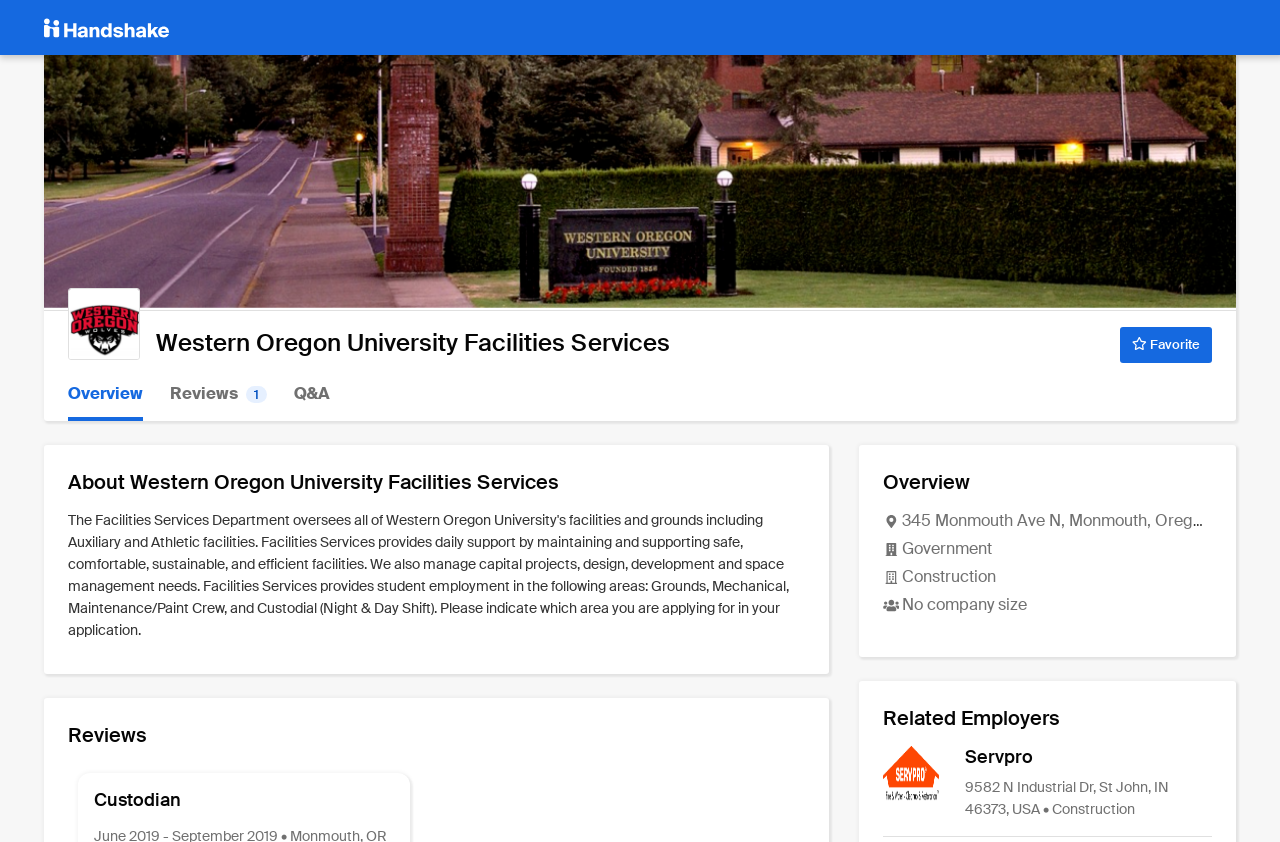How many related employers are listed on the webpage?
Based on the image, answer the question with as much detail as possible.

Only one related employer, Servpro, is listed on the webpage. This employer is mentioned in the section 'Related Employers' near the bottom of the webpage.